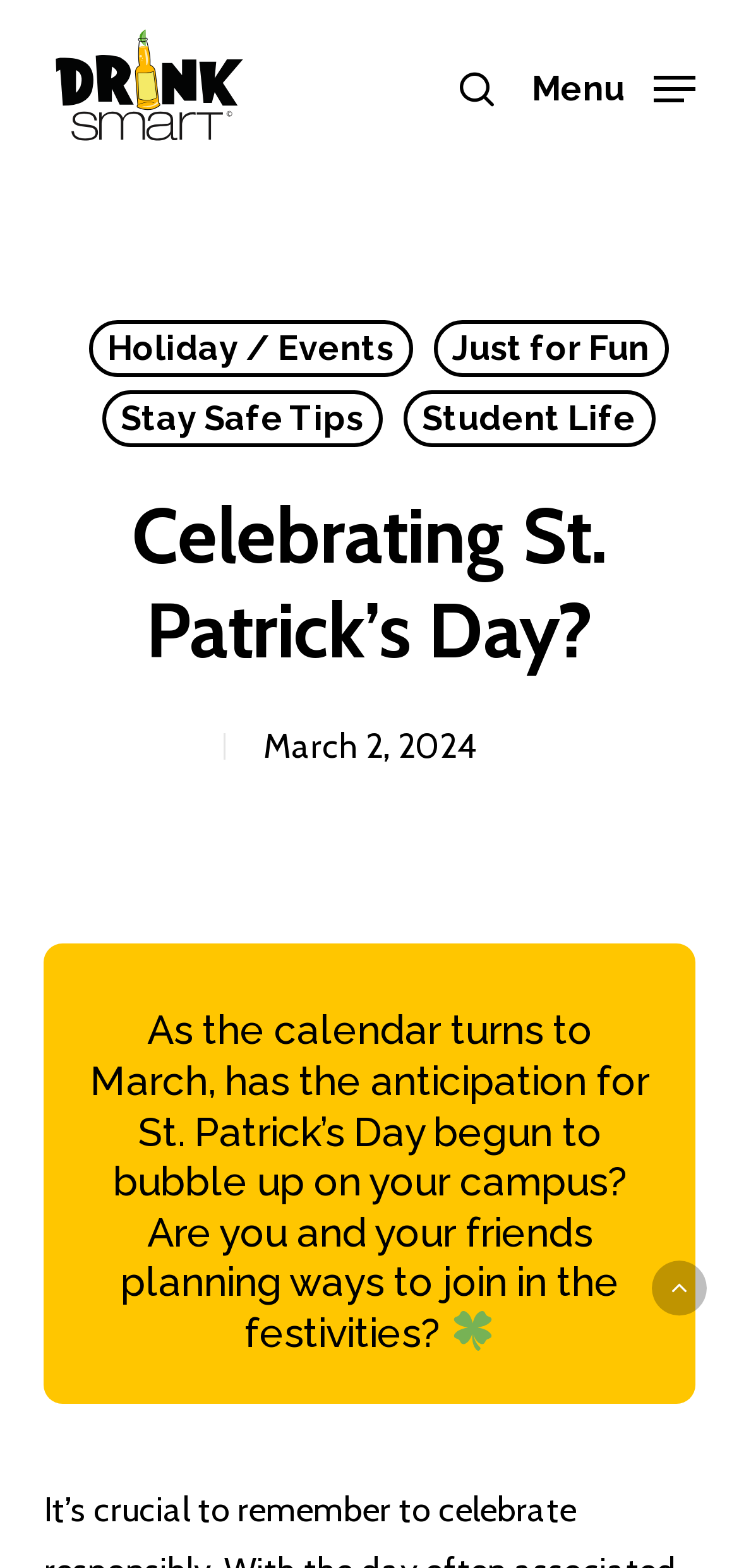Please give a succinct answer using a single word or phrase:
What is the theme of the webpage?

St. Patrick's Day